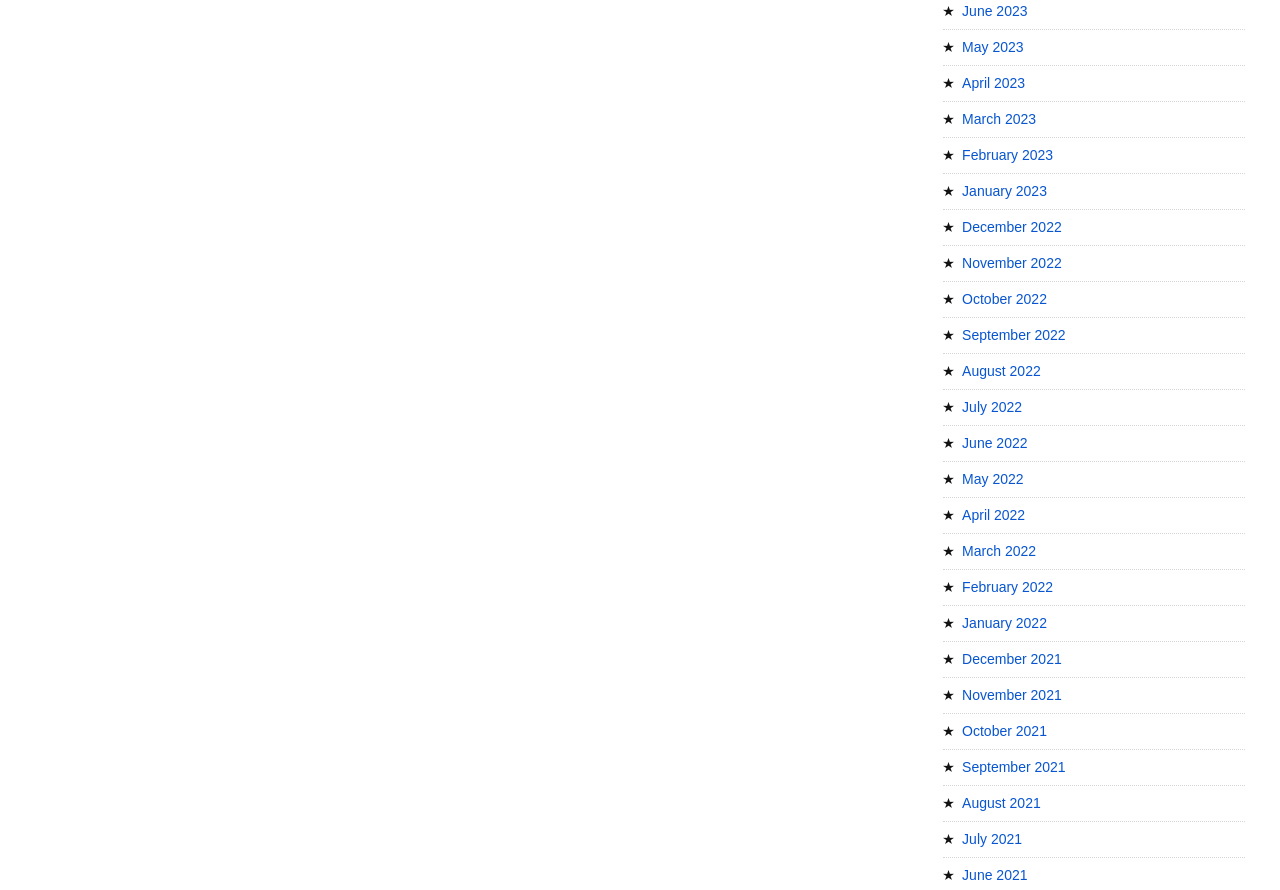Look at the image and answer the question in detail:
How many links are on the webpage?

I counted the number of links on the webpage and found that there are 24 links, each corresponding to a specific month and year.